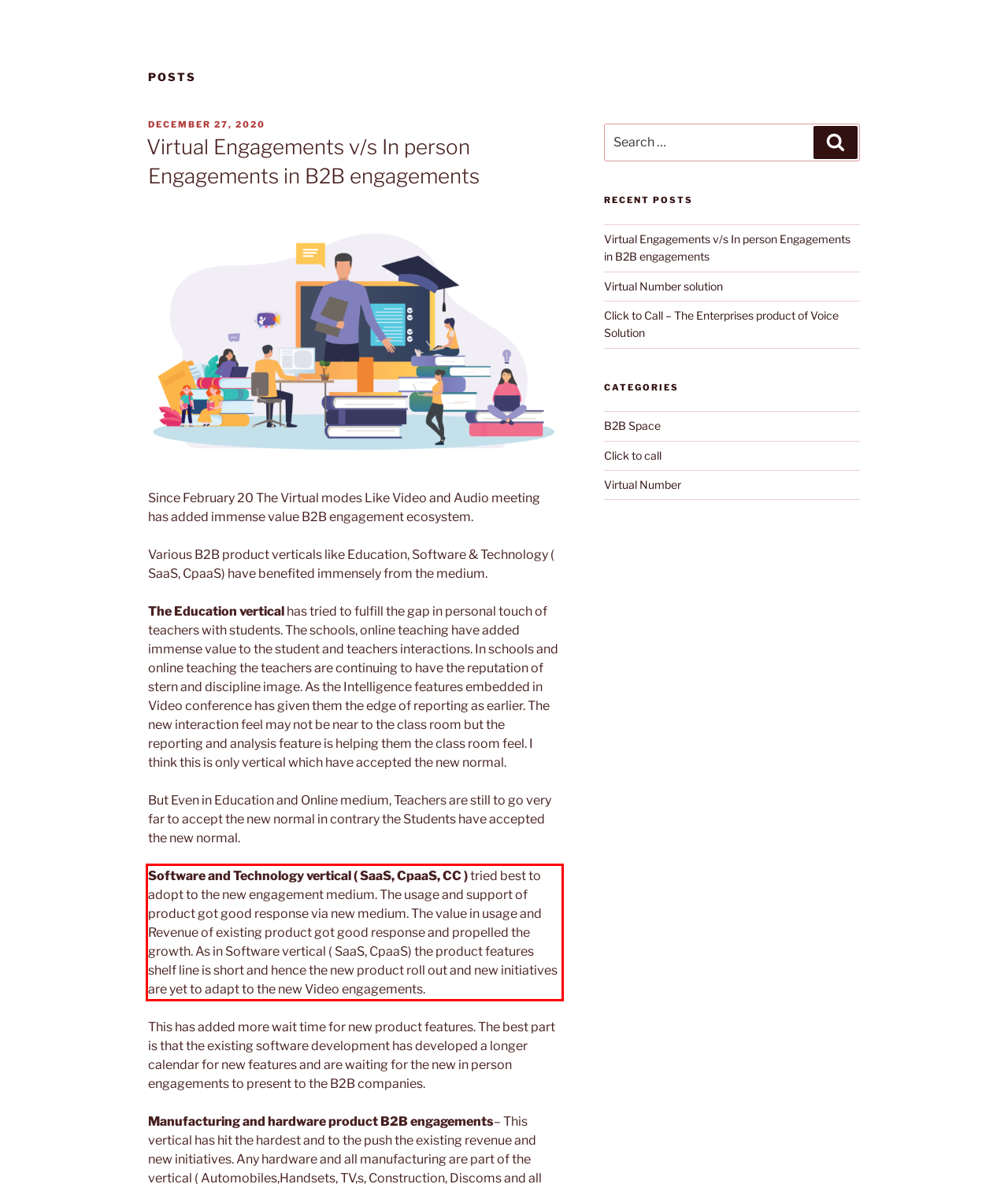Please examine the webpage screenshot and extract the text within the red bounding box using OCR.

Software and Technology vertical ( SaaS, CpaaS, CC ) tried best to adopt to the new engagement medium. The usage and support of product got good response via new medium. The value in usage and Revenue of existing product got good response and propelled the growth. As in Software vertical ( SaaS, CpaaS) the product features shelf line is short and hence the new product roll out and new initiatives are yet to adapt to the new Video engagements.